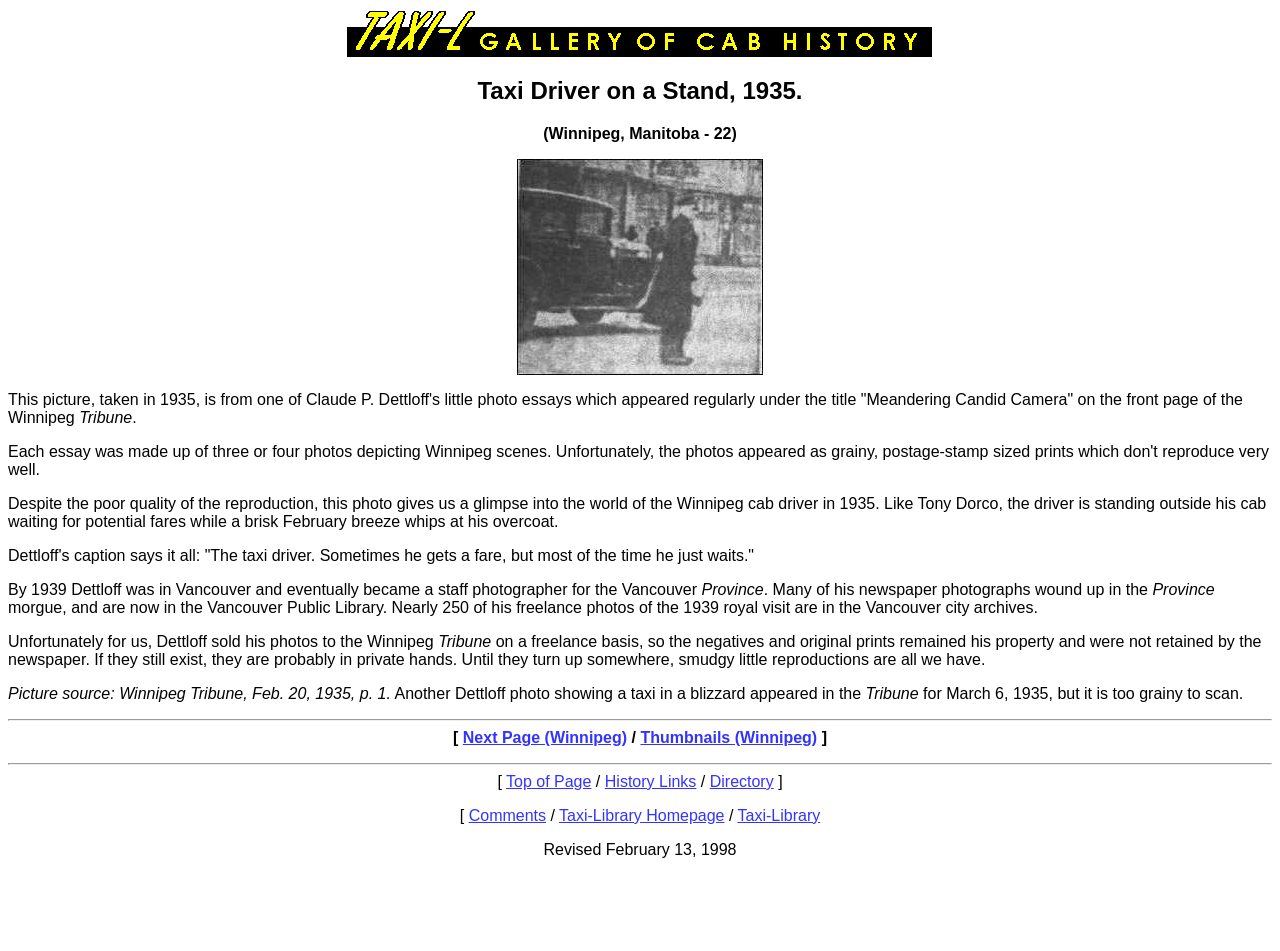Given the description of the UI element: "Comments feed", predict the bounding box coordinates in the form of [left, top, right, bottom], with each value being a float between 0 and 1.

None